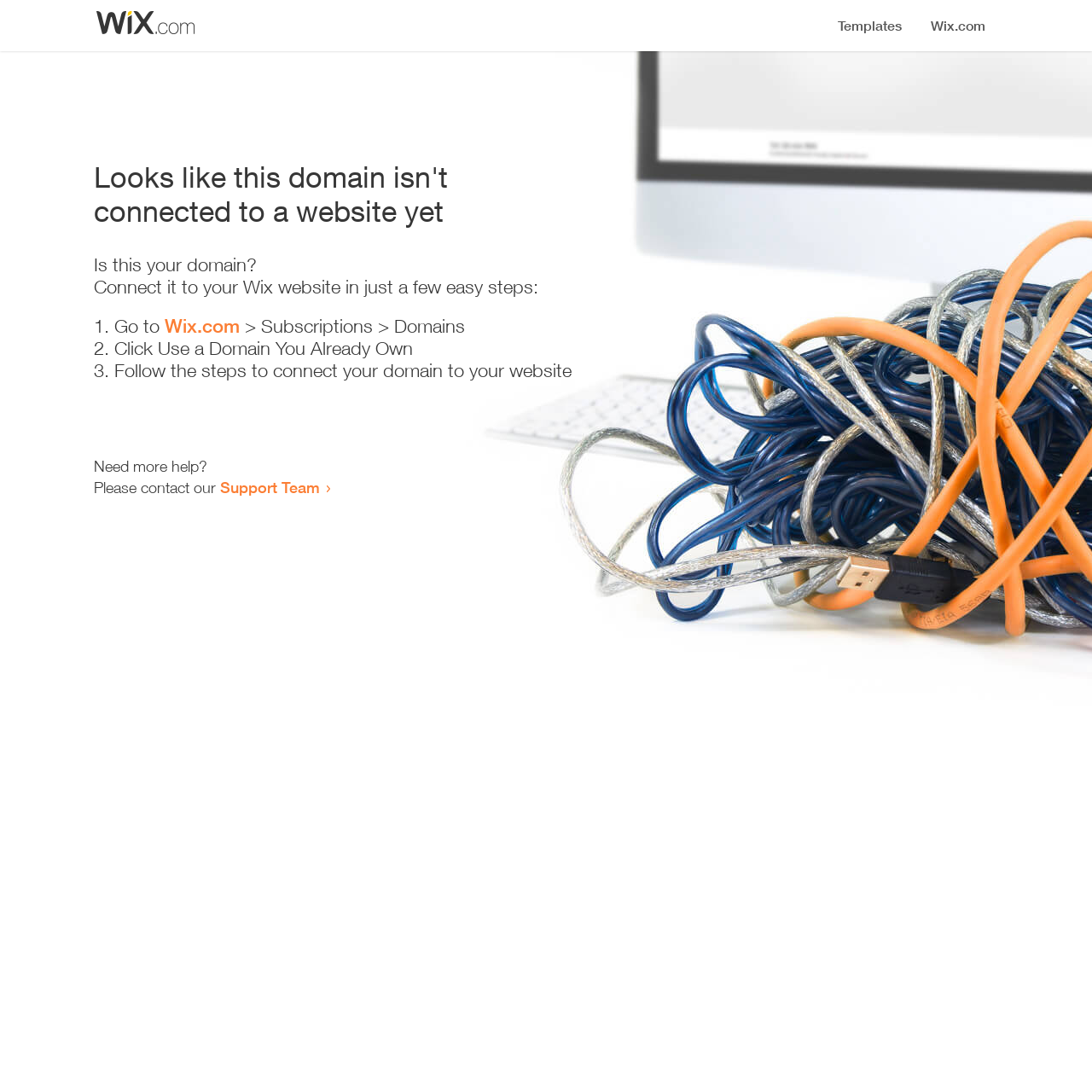What is the current state of the website?
Please use the image to provide an in-depth answer to the question.

The webpage displays an error message and provides instructions on how to connect the domain, implying that the website is not currently available or active.